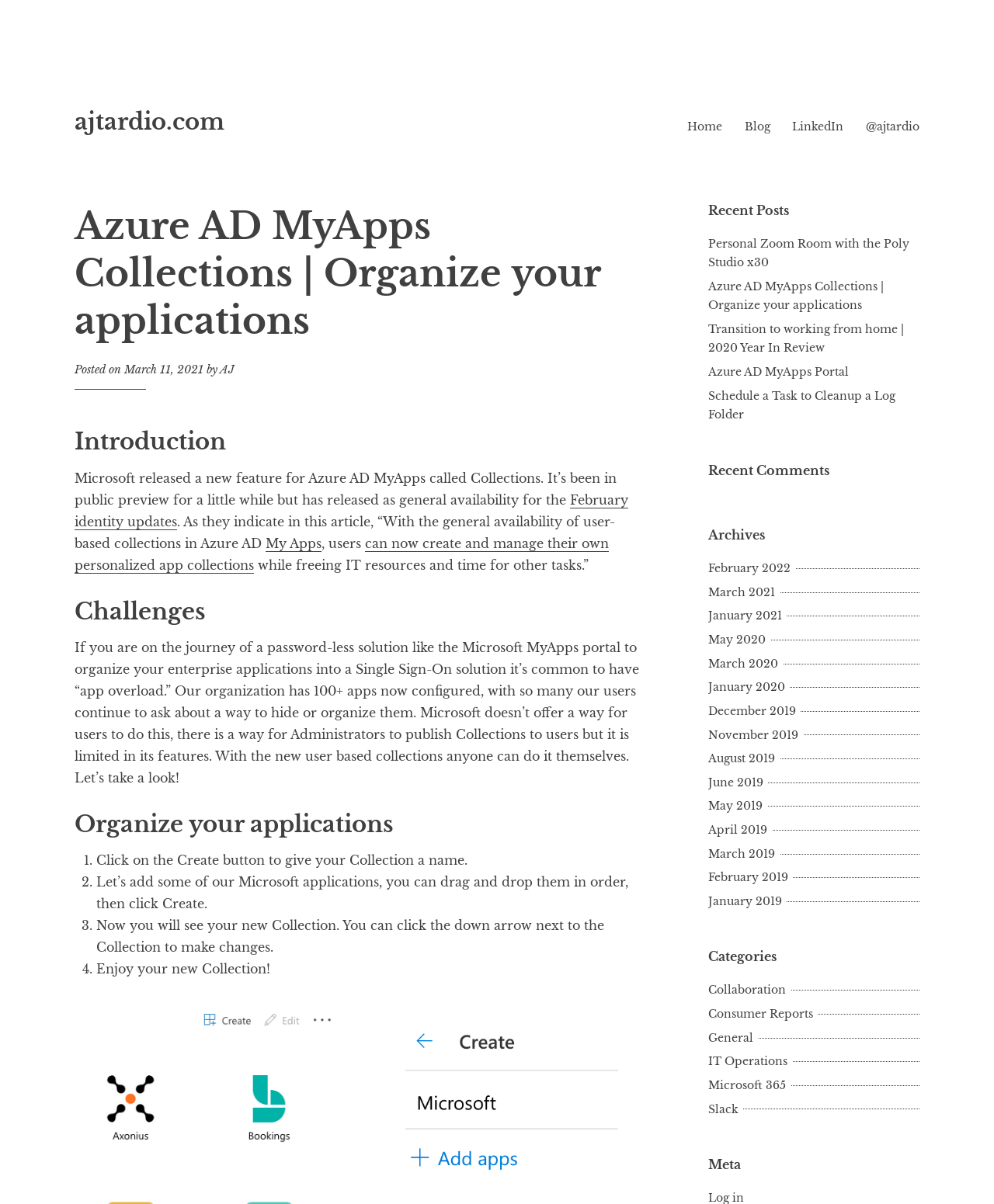How many steps are involved in creating a Collection?
Examine the image and give a concise answer in one word or a short phrase.

4